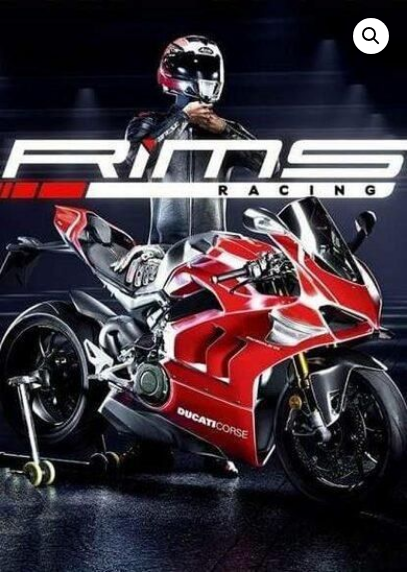What is the rider wearing?
Using the picture, provide a one-word or short phrase answer.

Racing suit and helmet